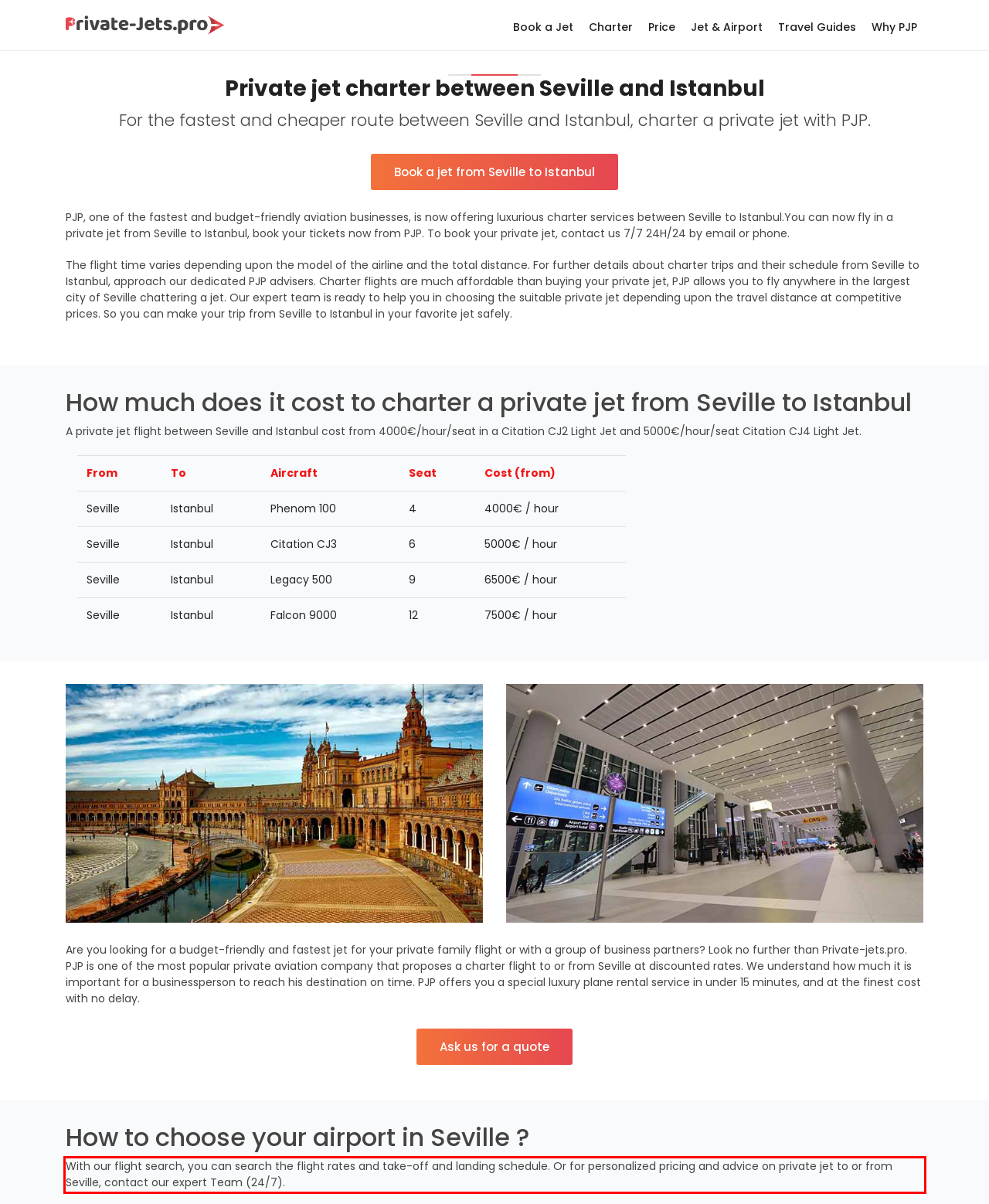Locate the red bounding box in the provided webpage screenshot and use OCR to determine the text content inside it.

With our flight search, you can search the flight rates and take-off and landing schedule. Or for personalized pricing and advice on private jet to or from Seville, contact our expert Team (24/7).